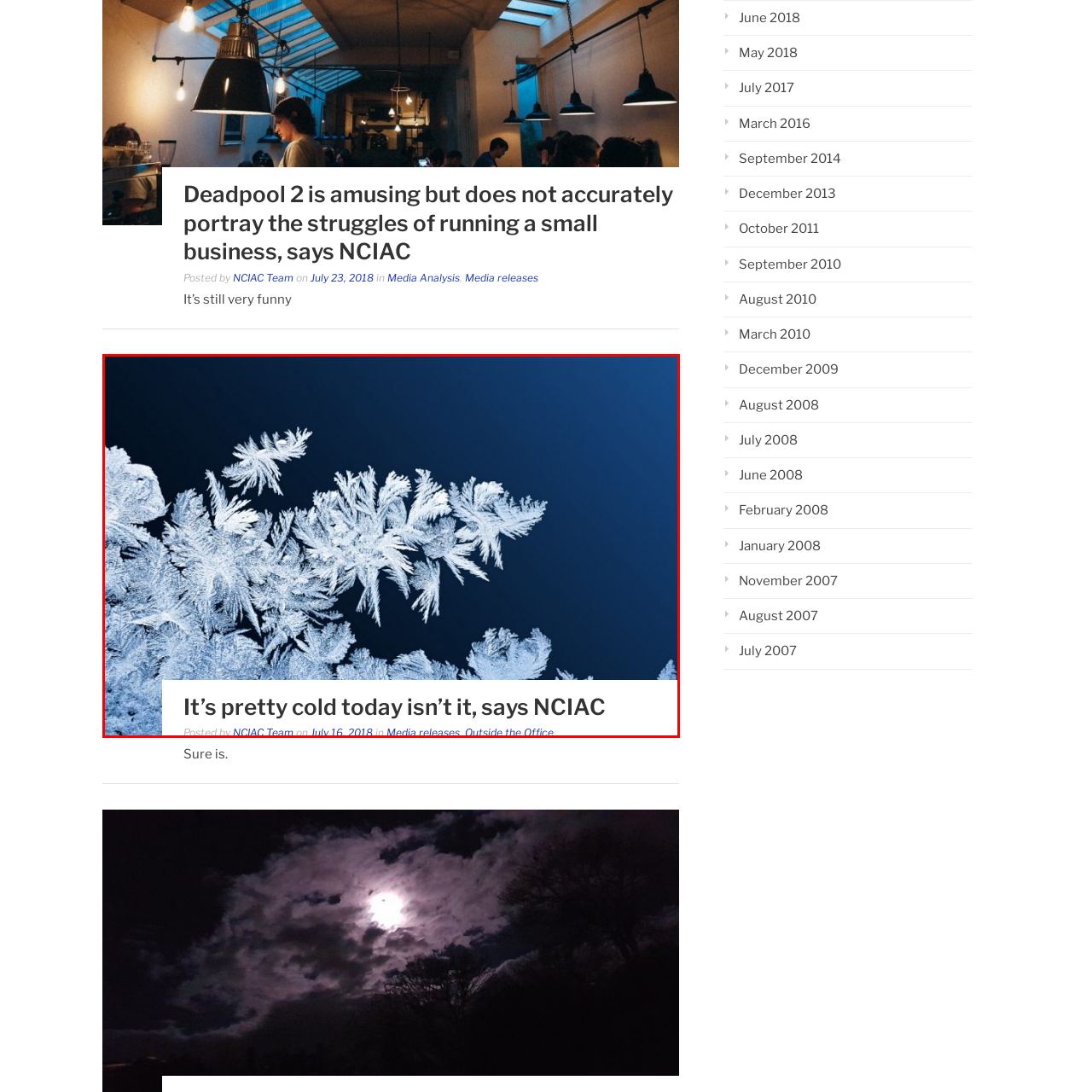Examine the image inside the red outline, Who posted the content?
 Answer with a single word or phrase.

NCIAC Team